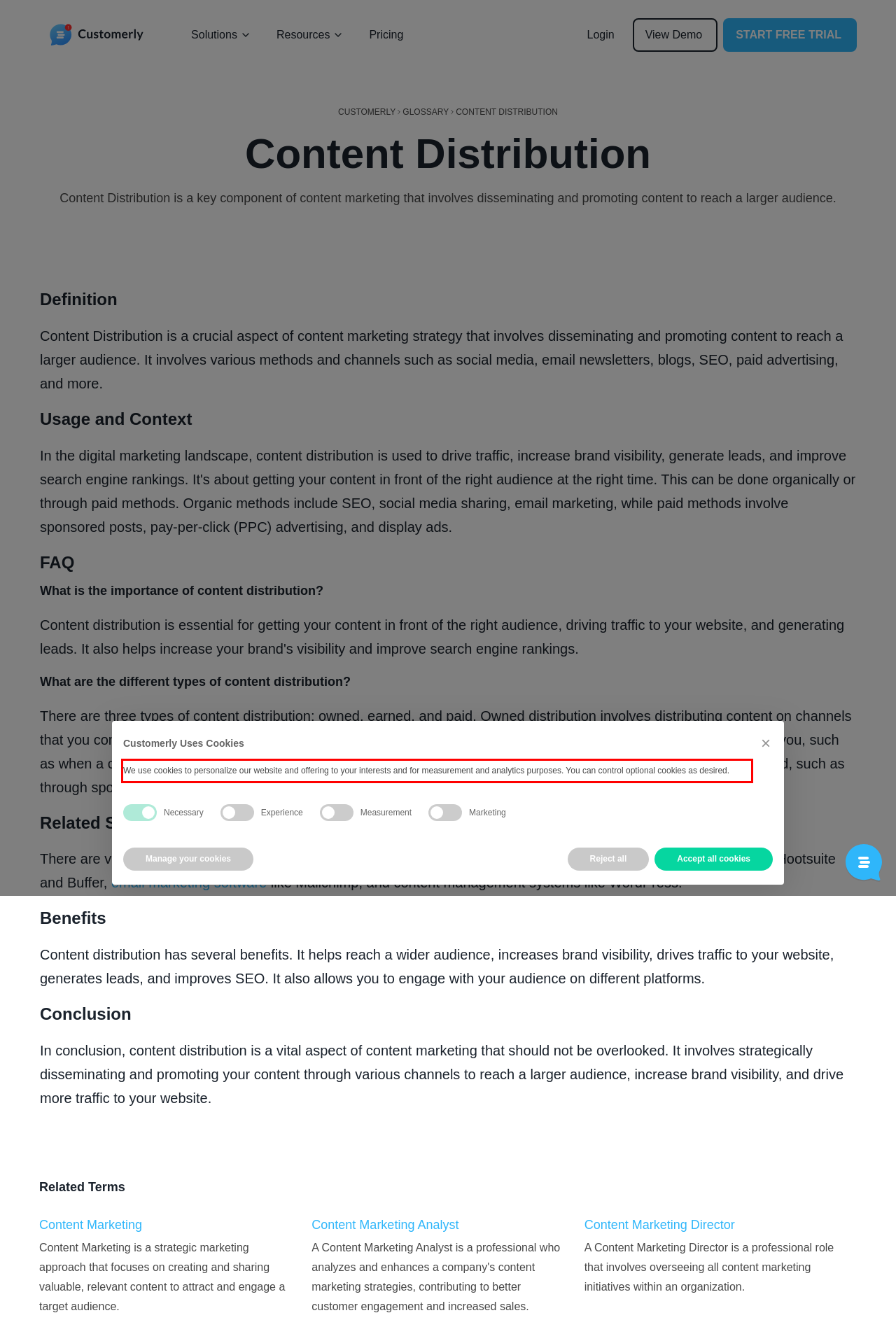With the provided screenshot of a webpage, locate the red bounding box and perform OCR to extract the text content inside it.

We use cookies to personalize our website and offering to your interests and for measurement and analytics purposes. You can control optional cookies as desired.